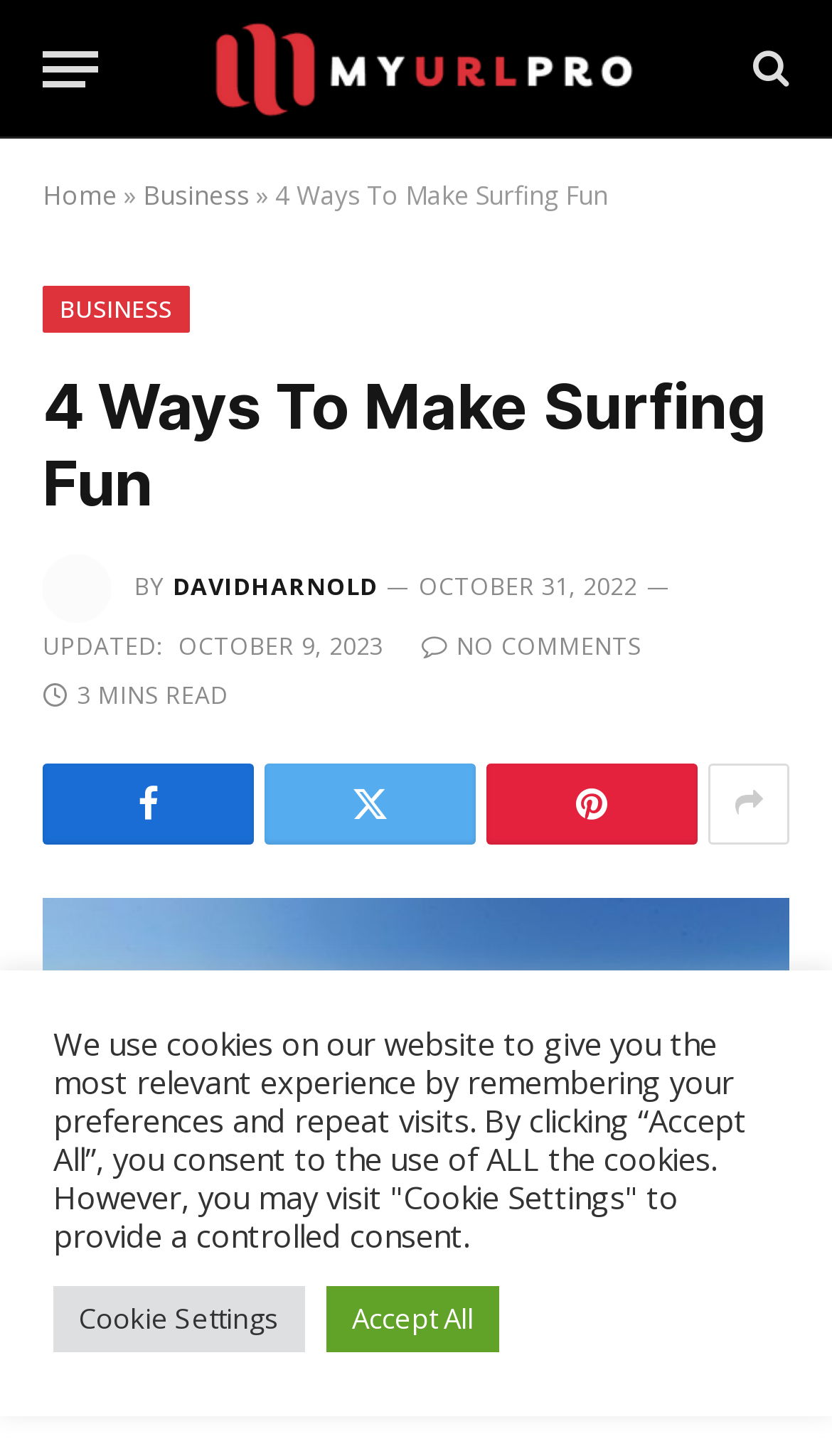Given the description of the UI element: "title="Show More Social Sharing"", predict the bounding box coordinates in the form of [left, top, right, bottom], with each value being a float between 0 and 1.

[0.851, 0.524, 0.949, 0.58]